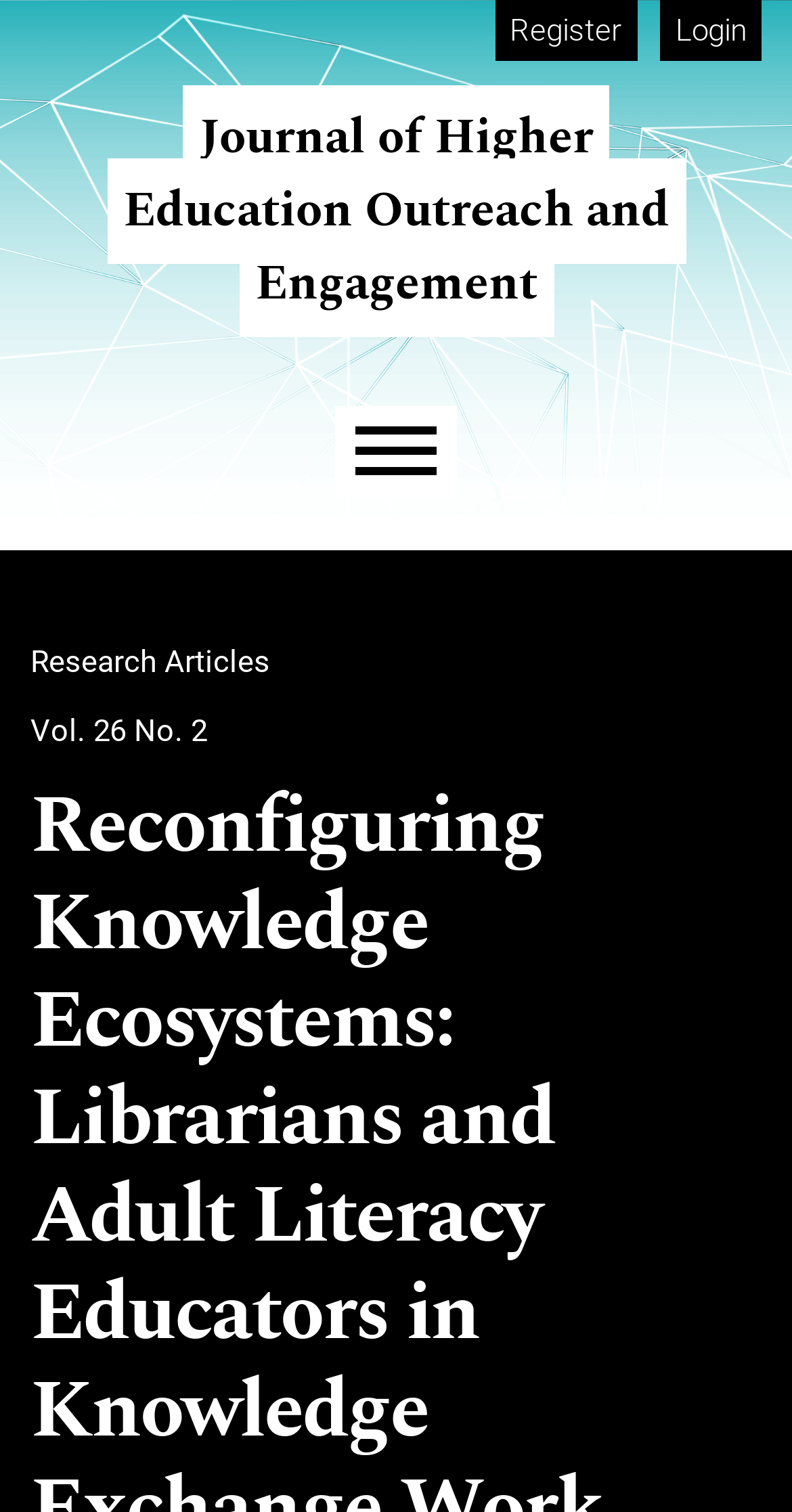Identify the bounding box coordinates for the UI element mentioned here: "Login". Provide the coordinates as four float values between 0 and 1, i.e., [left, top, right, bottom].

[0.833, 0.0, 0.962, 0.04]